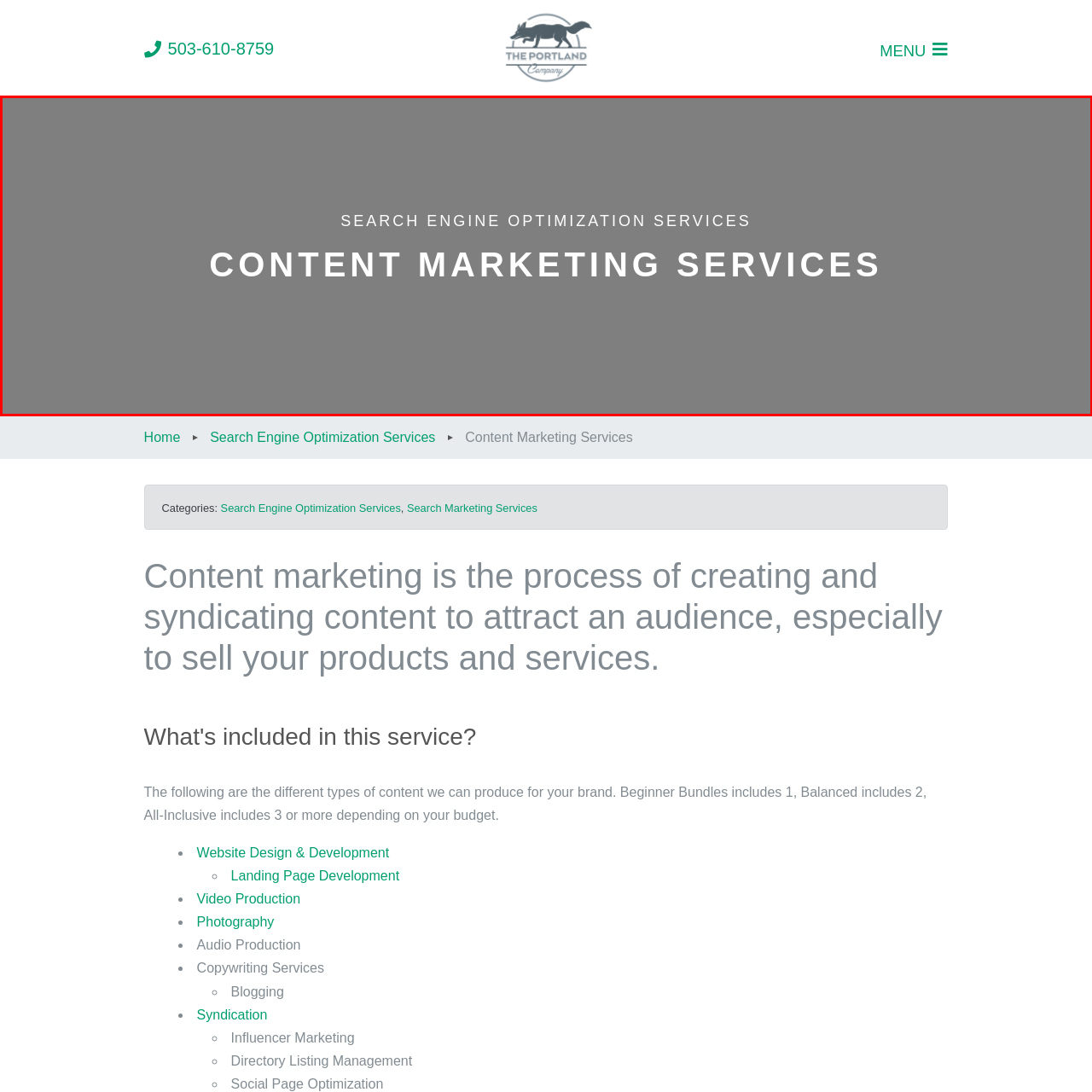What is the primary focus of the Portland SEO Company?
Study the area inside the red bounding box in the image and answer the question in detail.

The caption highlights the services offered by the Portland SEO Company, signaling a focus on content marketing and search engine optimization, as indicated by the prominent display of these phrases on the banner.